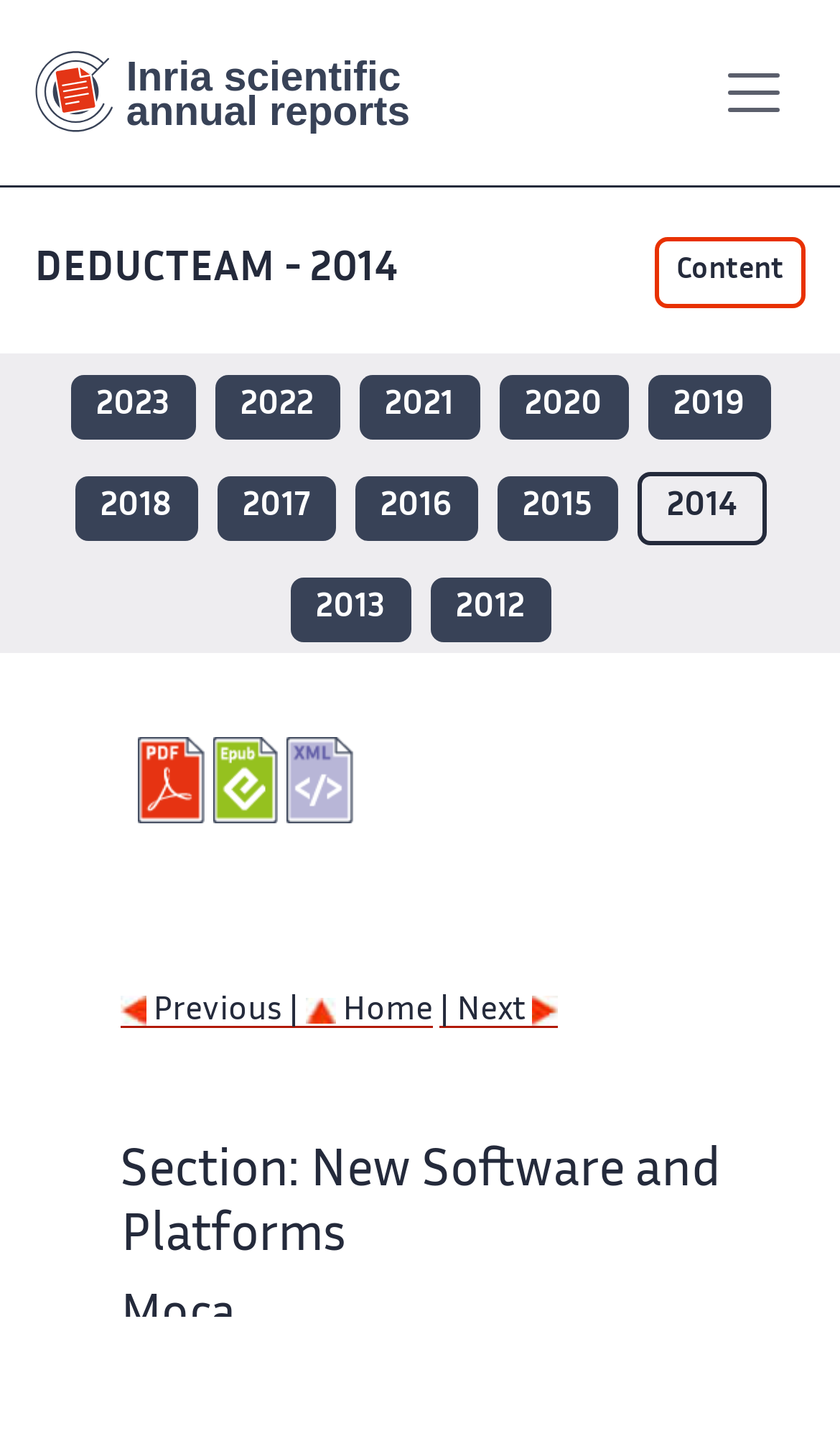Describe the entire webpage, focusing on both content and design.

The webpage is an annual activity report for DEDUCTEAM in 2014. At the top, there are three links: "Main content", "Site map", and "Accessibility", aligned horizontally. Below these links, there is a main content area that occupies most of the page.

In the main content area, there is a heading "DEDUCTEAM - 2014" with a link to the same title. To the right of the heading, there is a navigation menu labeled "Access to content" with a button "Content".

Below the heading, there is a navigation section labeled "deducteam reports by year" with links to annual reports from 2013 to 2023. The links are arranged in two columns, with the selected year 2014 highlighted.

Under the navigation section, there is a region labeled "deducteam 2014 documents" with three links to download the report in different formats: PDF, ePub, and XML. Each link has an accompanying image.

At the bottom of the page, there are three links: "previous", "up Home", and "next", with accompanying images. These links are likely for navigation between pages. Finally, there is a link to "Moca" at the very bottom of the page.